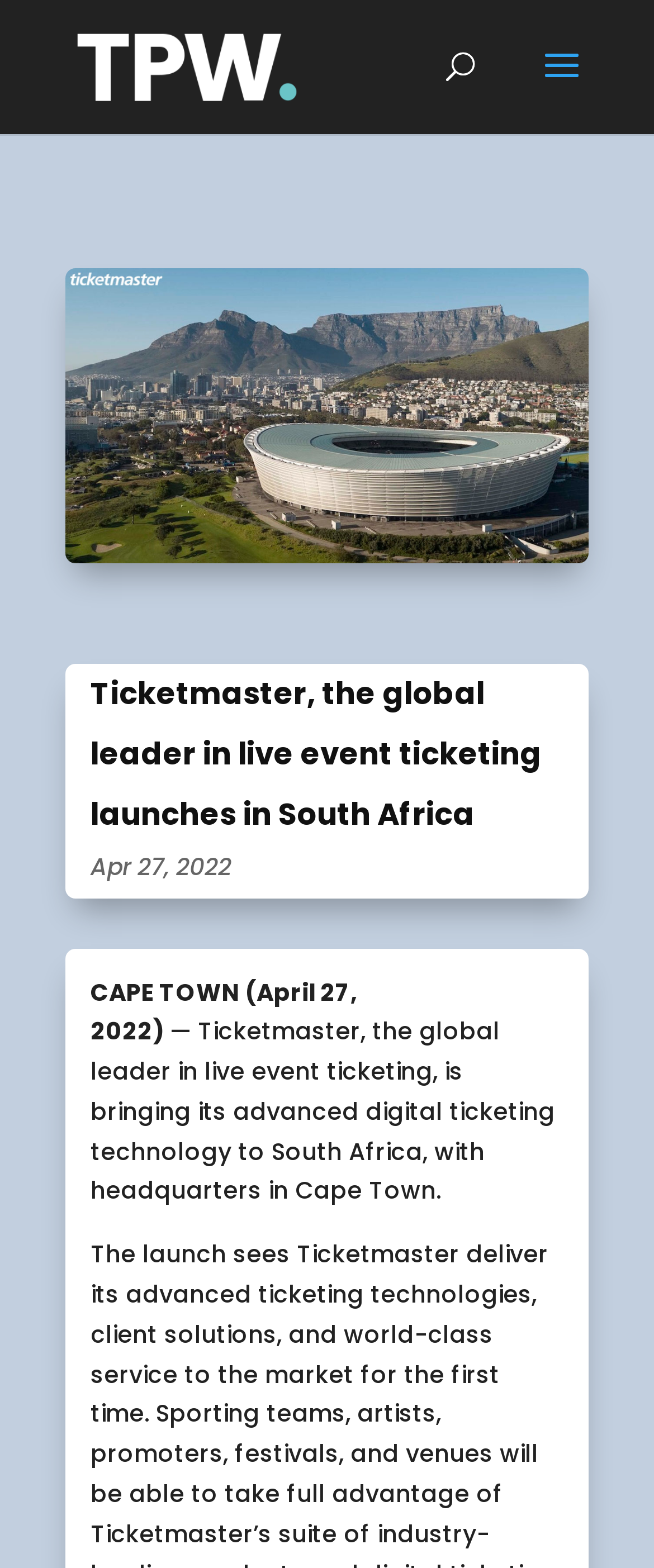What is the title or heading displayed on the webpage?

Ticketmaster, the global leader in live event ticketing launches in South Africa